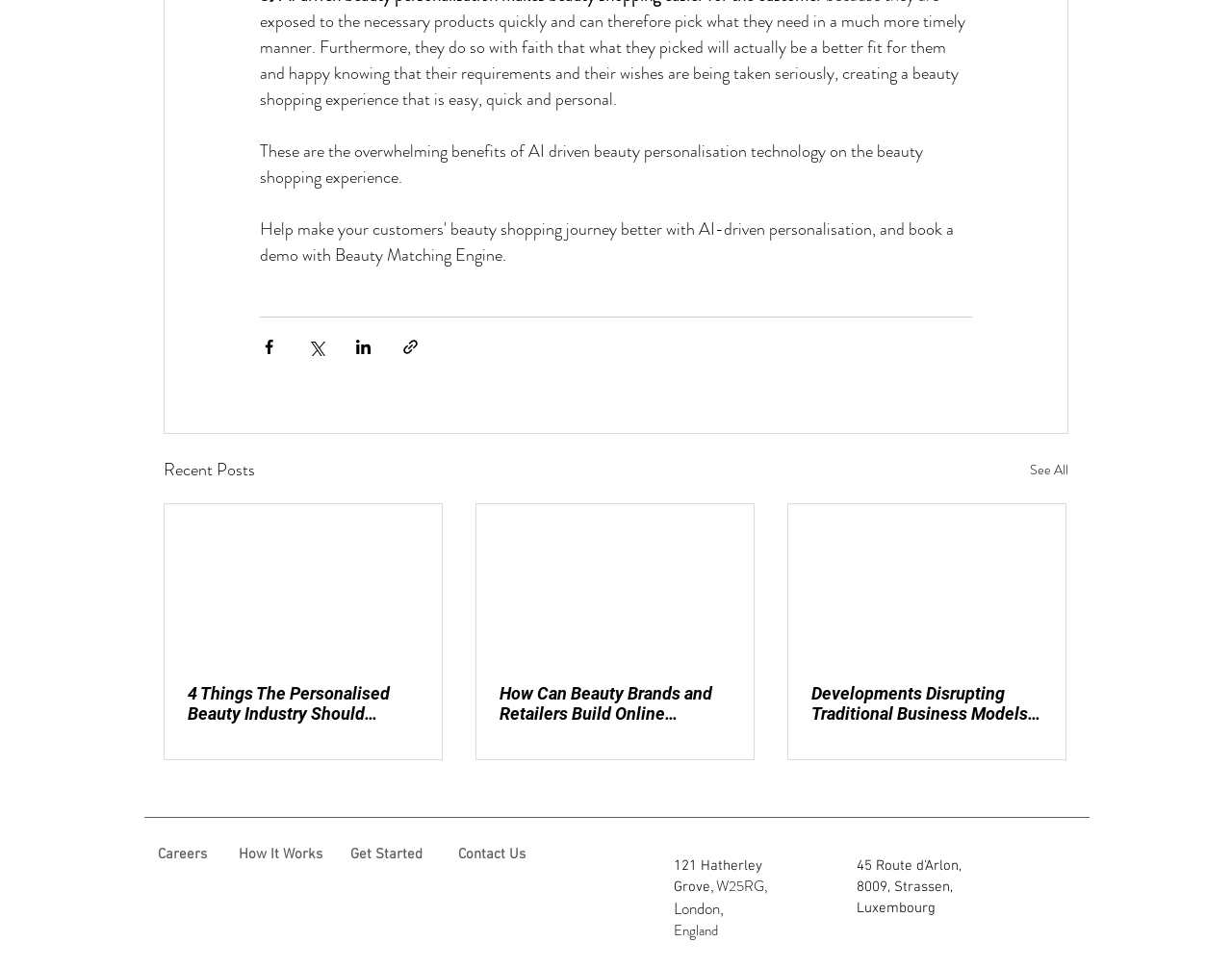What is the location of the organisation mentioned on the webpage?
Please provide a detailed answer to the question.

I found a set of static text elements at the bottom of the webpage, which together form the address '121 Hatherley Grove, W25RG, London, England'. This suggests that the organisation mentioned on the webpage is located in London, England.